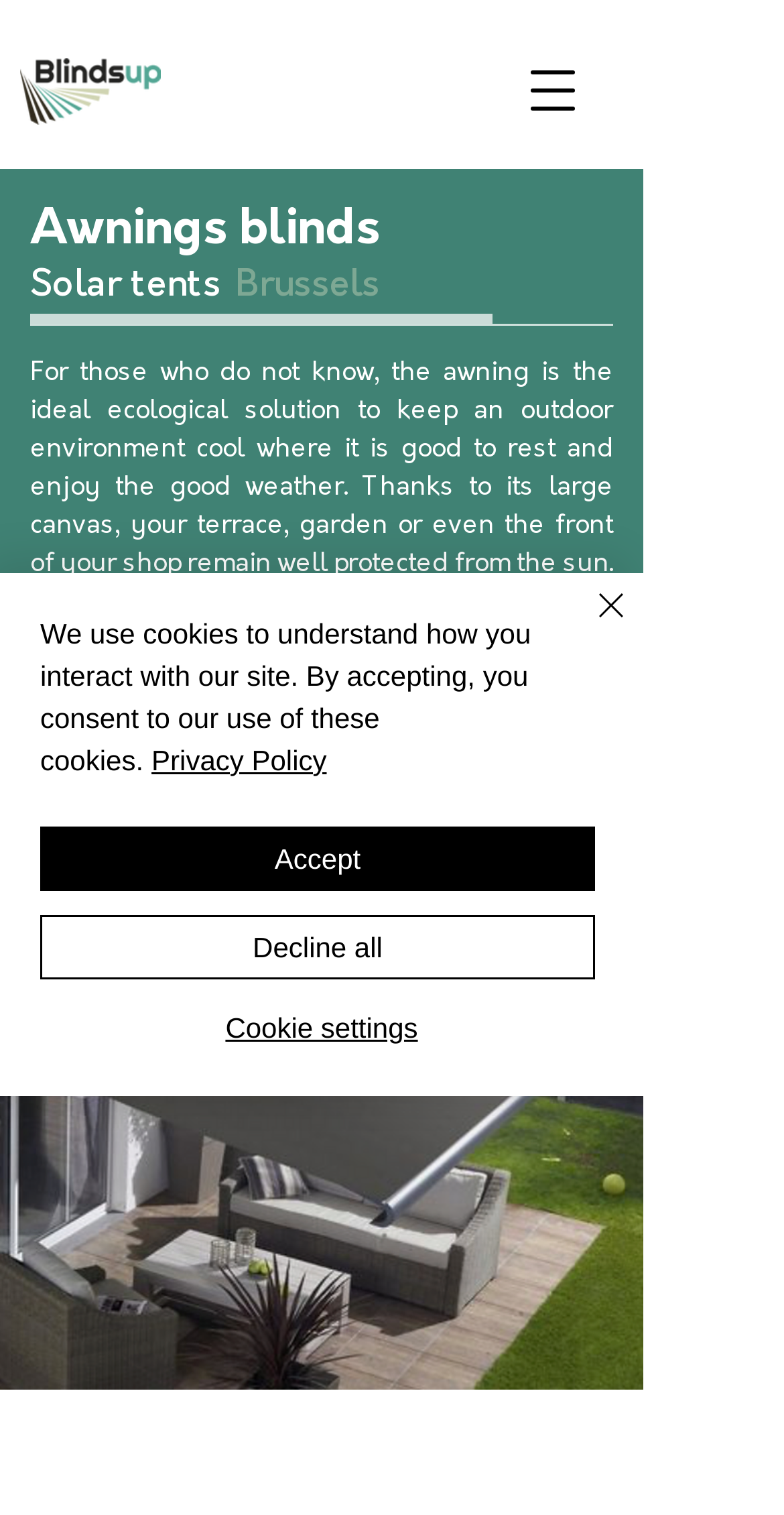Could you provide the bounding box coordinates for the portion of the screen to click to complete this instruction: "Click the logo of Blindsup"?

[0.026, 0.038, 0.205, 0.082]